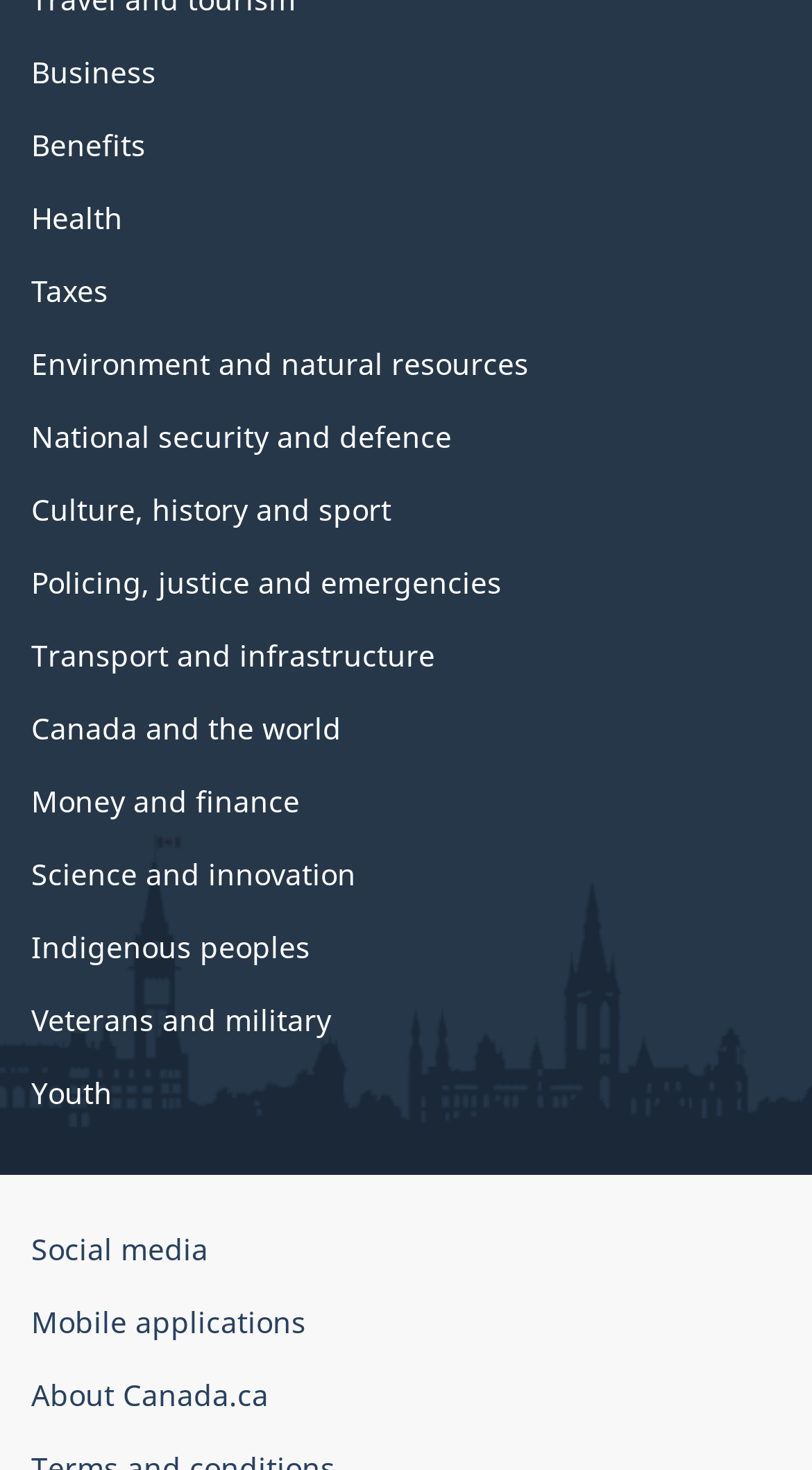Analyze the image and provide a detailed answer to the question: What is the purpose of the links on the webpage?

The links on the webpage, such as 'Business', 'Benefits', and 'Health', suggest that they are meant to provide information to users about different aspects of the Government of Canada, allowing users to access relevant information and resources.